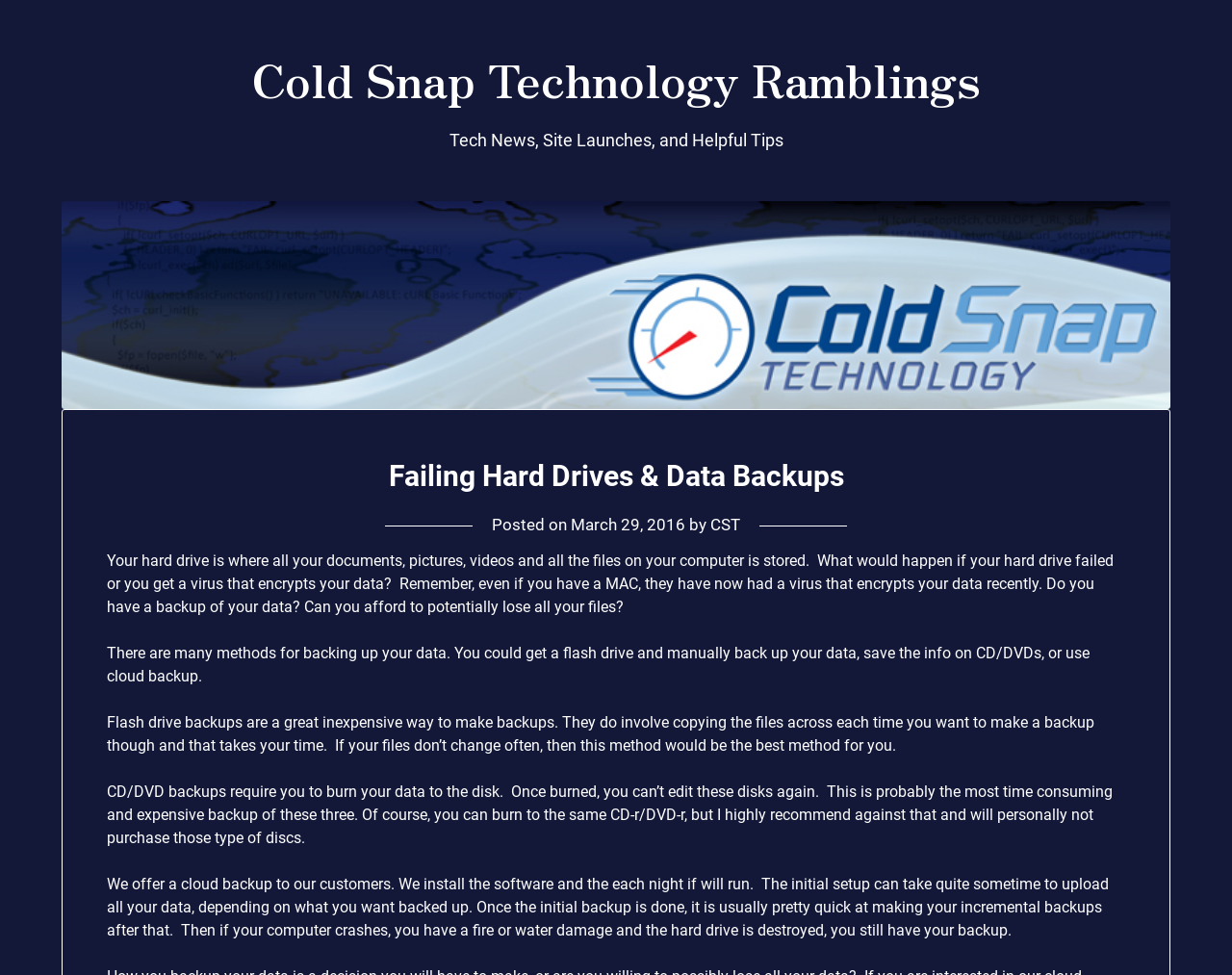Generate the title text from the webpage.

Failing Hard Drives & Data Backups